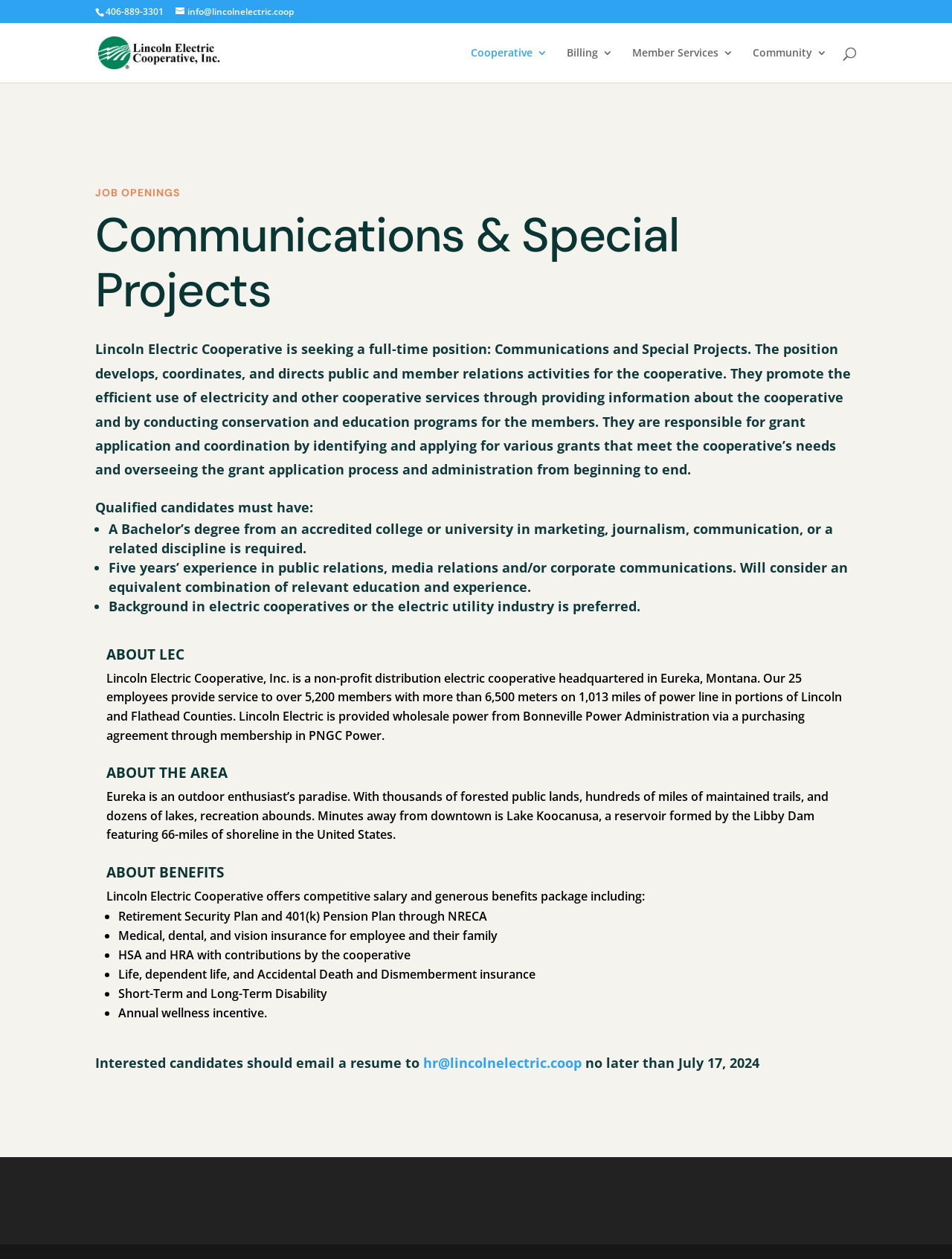Provide the bounding box coordinates for the specified HTML element described in this description: "alt="Lincoln Electric Cooperative, Inc."". The coordinates should be four float numbers ranging from 0 to 1, in the format [left, top, right, bottom].

[0.103, 0.035, 0.231, 0.047]